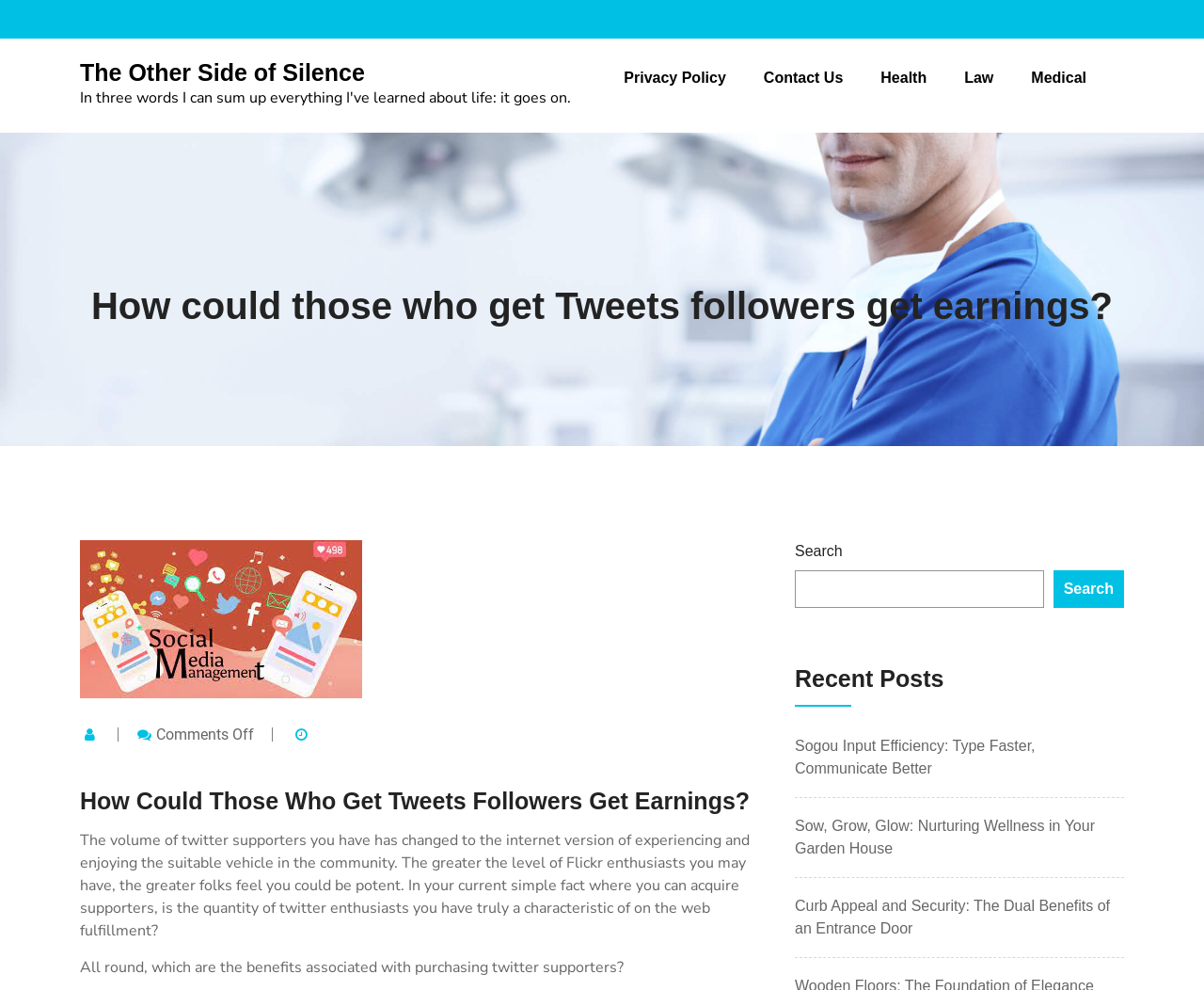Use a single word or phrase to answer the question:
What is the category of the link 'Health'?

Health